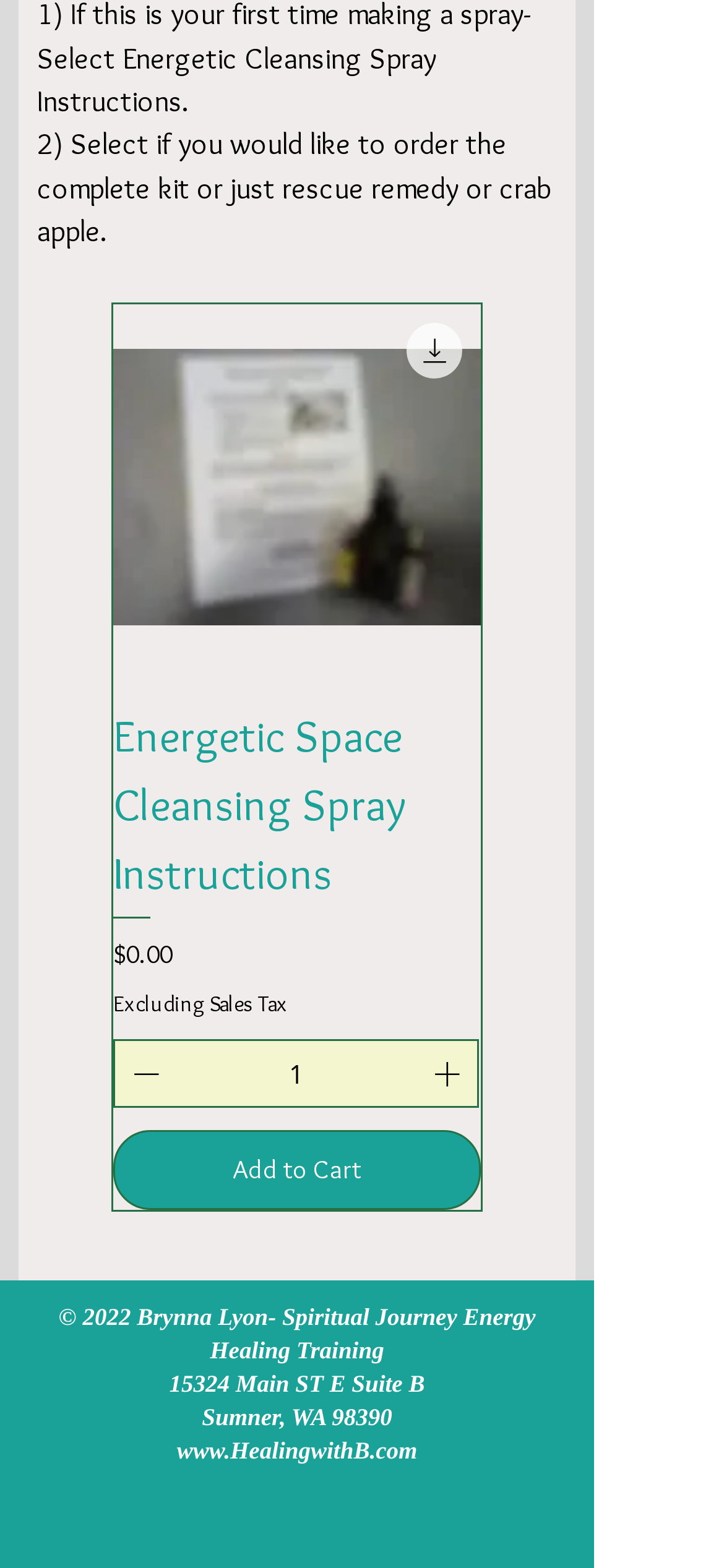Please determine the bounding box coordinates of the clickable area required to carry out the following instruction: "Follow the Facebook page". The coordinates must be four float numbers between 0 and 1, represented as [left, top, right, bottom].

[0.236, 0.946, 0.326, 0.987]